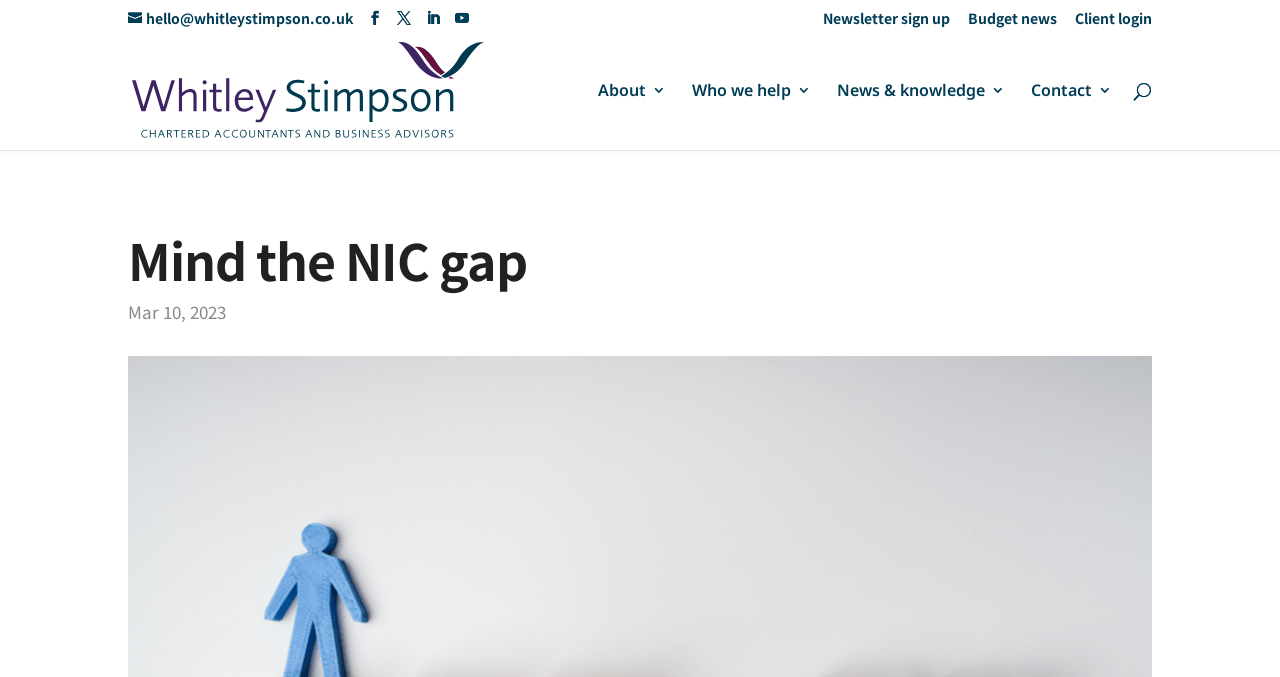Specify the bounding box coordinates (top-left x, top-left y, bottom-right x, bottom-right y) of the UI element in the screenshot that matches this description: Newsletter sign up

[0.643, 0.016, 0.742, 0.052]